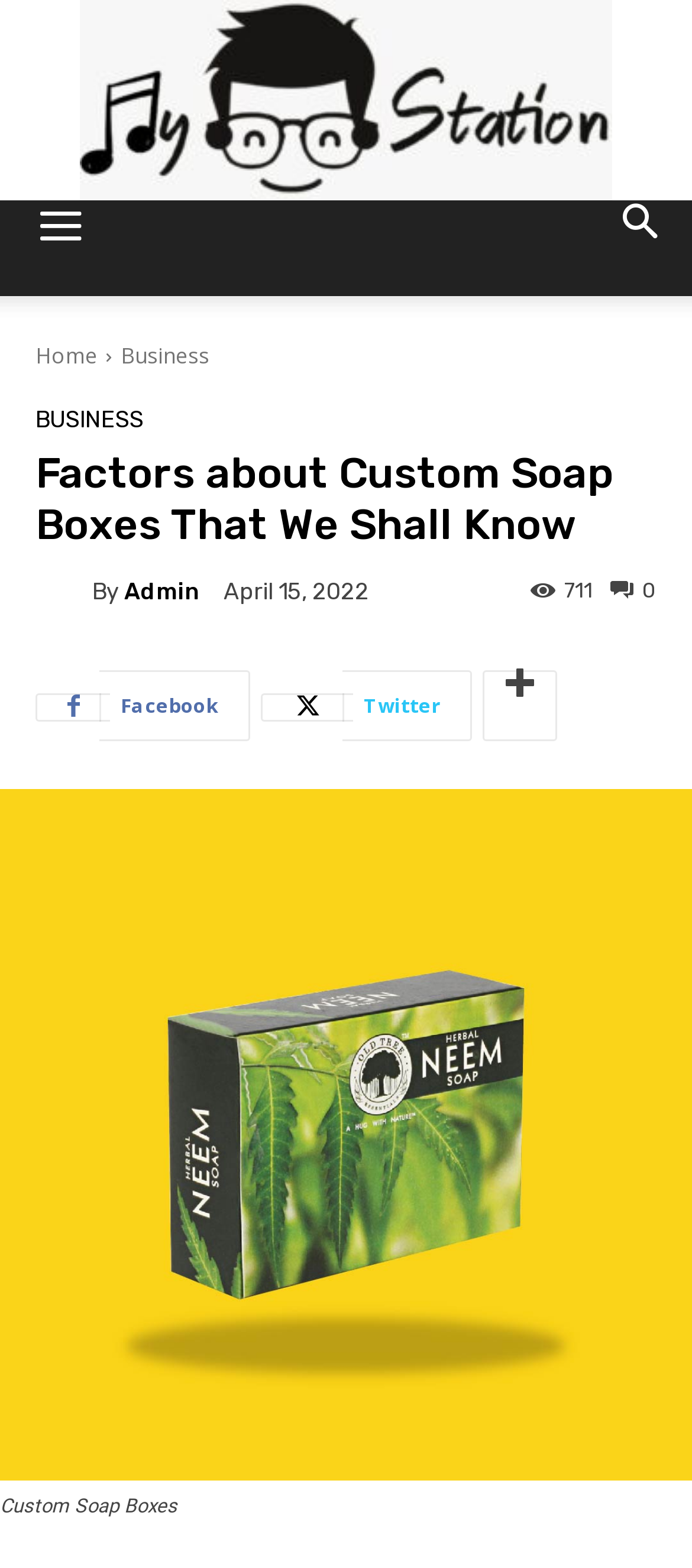Generate the text of the webpage's primary heading.

Factors about Custom Soap Boxes That We Shall Know